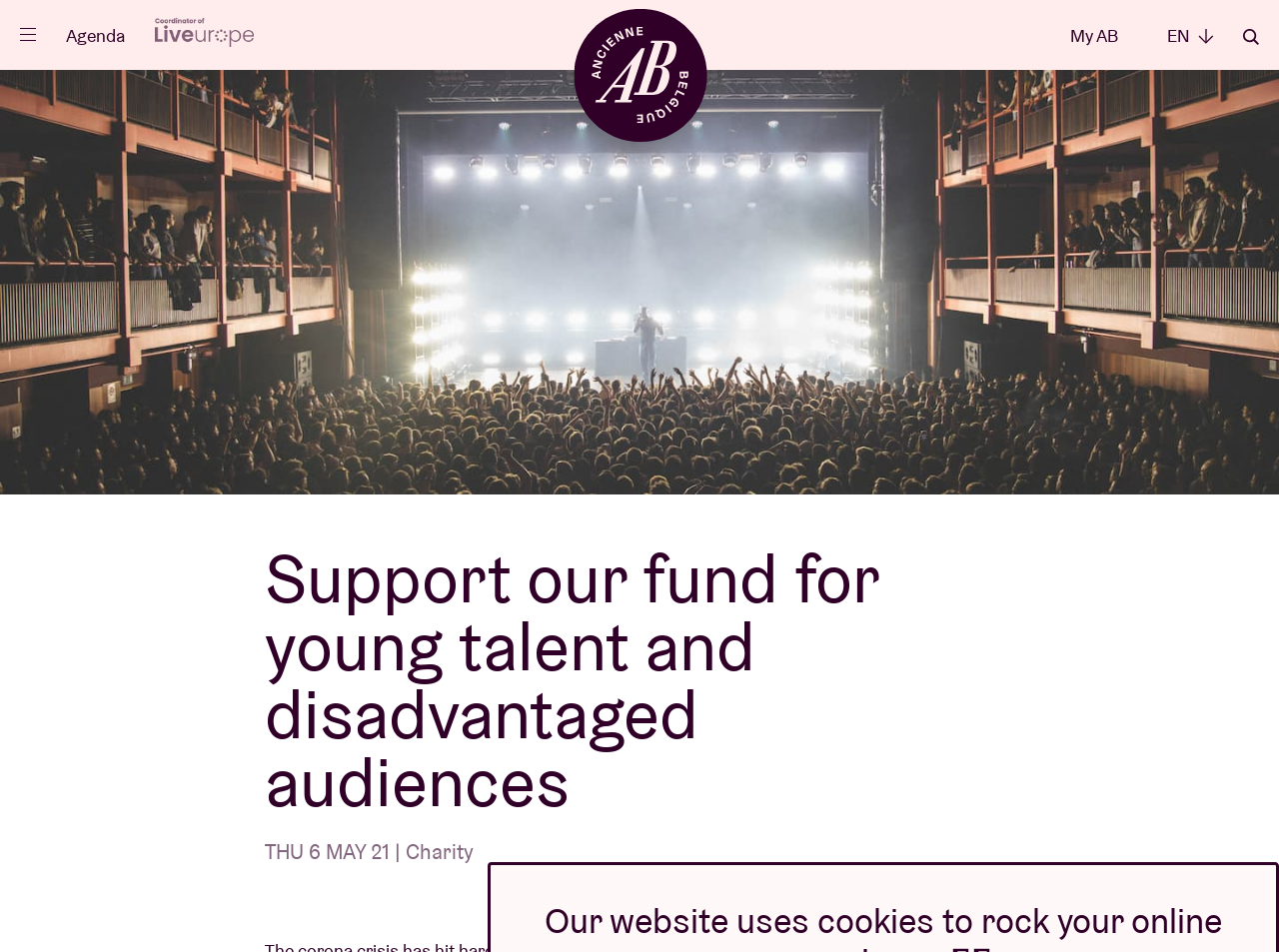Specify the bounding box coordinates of the element's area that should be clicked to execute the given instruction: "Close the popup". The coordinates should be four float numbers between 0 and 1, i.e., [left, top, right, bottom].

[0.016, 0.016, 0.068, 0.057]